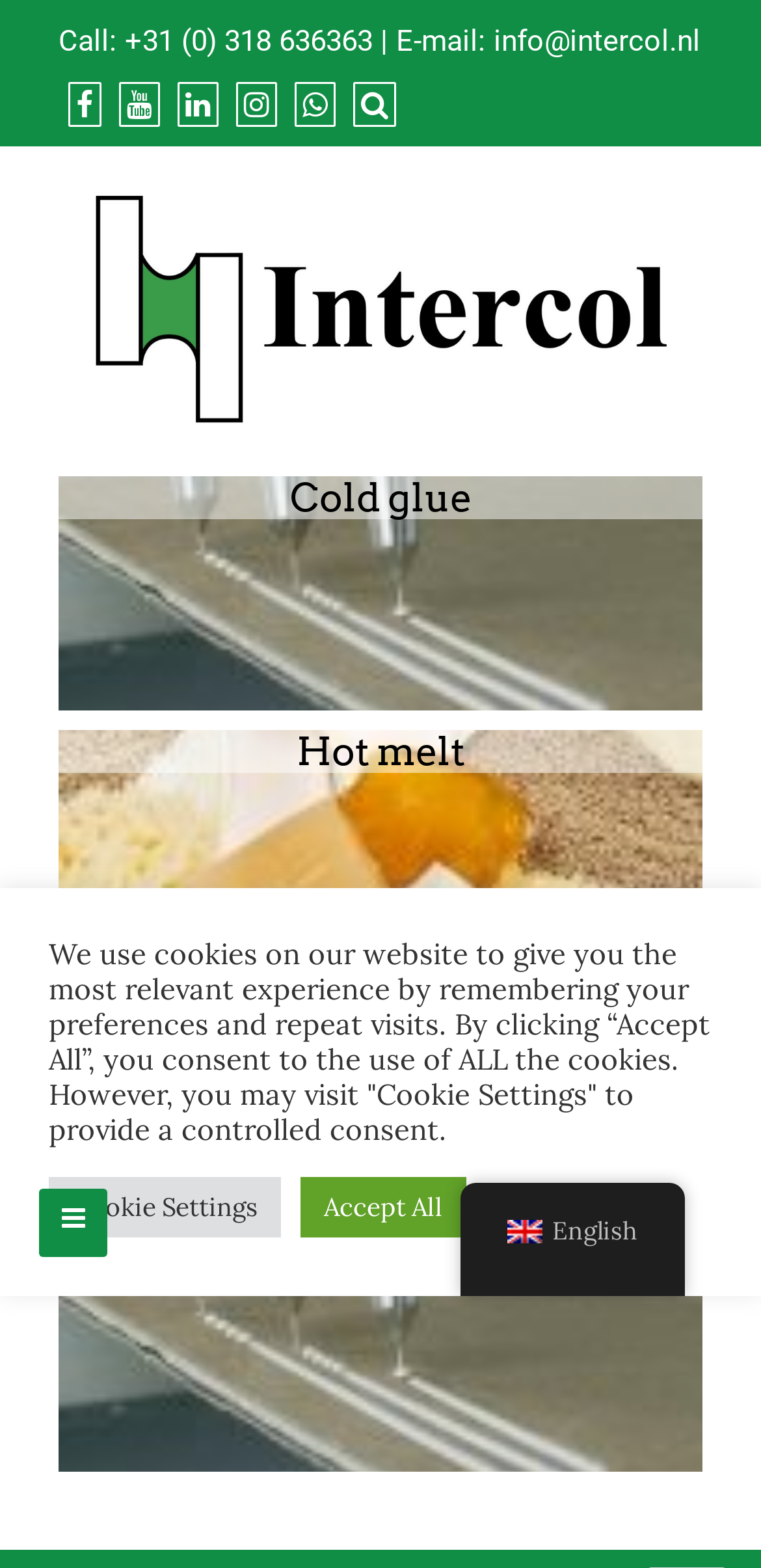Give an in-depth explanation of the webpage layout and content.

The webpage is about Intercol Adhesives, a company that specializes in hotmelts for the non-woven and hygiene industry. At the top left corner, there is a call-to-action section with a "Call" label, a phone number, an "E-mail" label, and an email address. Below this section, there are five social media links represented by icons.

On the top right corner, there is a search form with a search box and a "Close search form" button. Below the search form, there is a text that guides the user to hit enter to search or press ESC to close.

The main content of the webpage is divided into sections, each with a heading and an image. The sections are "Cold glue", "Hot melt", "Glue engineers", "Toll manufacturing", and an unnamed section with an image. Each section has a heading and a link with the same text as the heading.

At the bottom of the webpage, there is a cookie policy notification with a text that explains the use of cookies on the website. The notification has two buttons, "Cookie Settings" and "Accept All". Next to the notification, there is a language selection link with an English flag icon.

Throughout the webpage, there are several images, including the company logo, product images, and social media icons. The overall layout is organized, with clear headings and concise text.